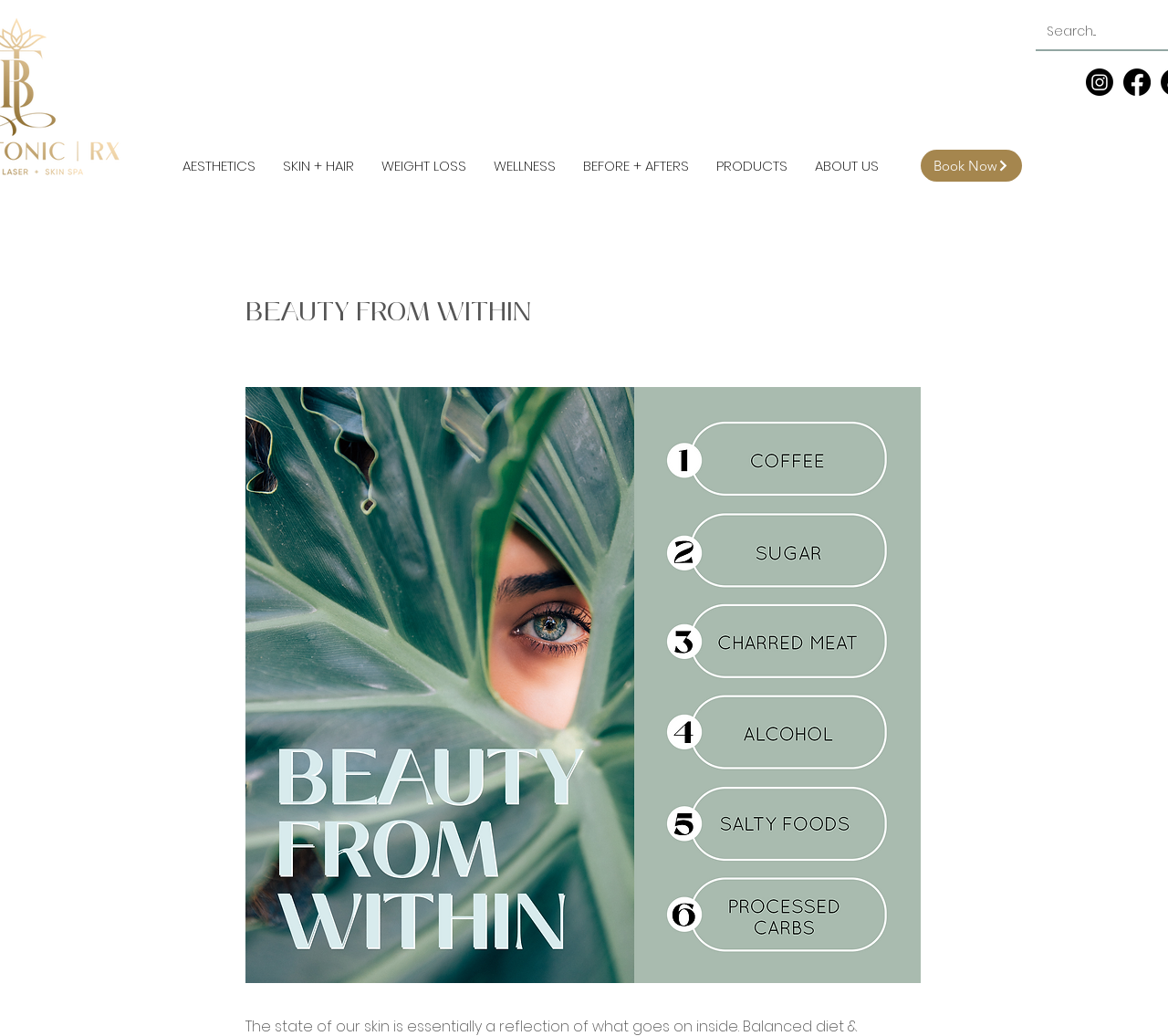Determine the main text heading of the webpage and provide its content.

BEAUTY FROM WITHIN